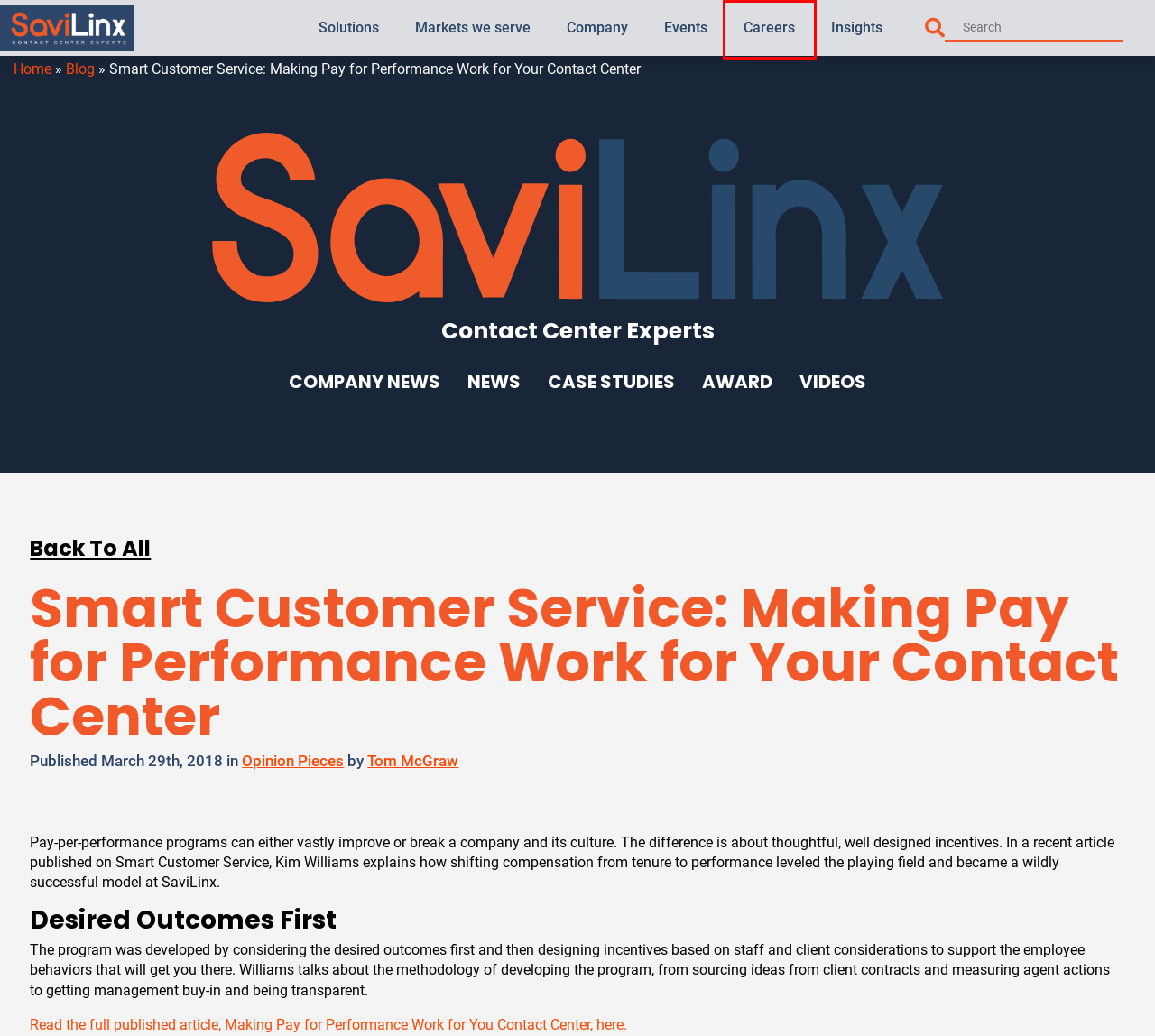Observe the webpage screenshot and focus on the red bounding box surrounding a UI element. Choose the most appropriate webpage description that corresponds to the new webpage after clicking the element in the bounding box. Here are the candidates:
A. Outsourced Customer Service and Support Solutions | Contact Center SaviLinx
B. Videos Archives | SaviLinx
C. Tom McGraw Savilinx Vice President of Business Development
D. News Archives | SaviLinx
E. Events | SaviLinx Contact Center
F. Case Studies Archives | SaviLinx
G. Customer Service Outsourcing - Learn More About Us | SaviLinx
H. Call Center Agents & Contact Center Jobs - Hiring in ME MA MS | SaviLinx

H